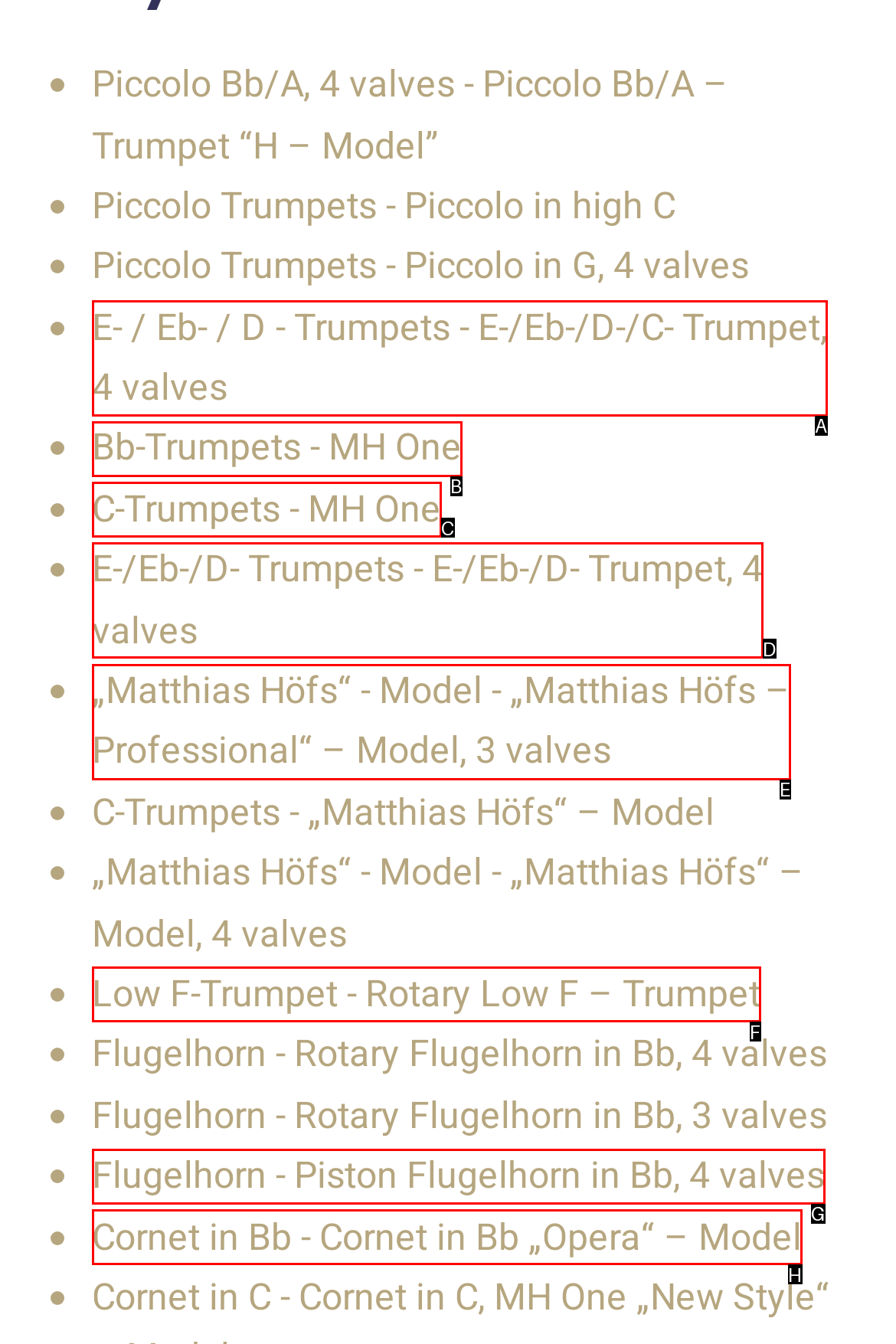Which lettered UI element aligns with this description: C-Trumpets - MH One
Provide your answer using the letter from the available choices.

C